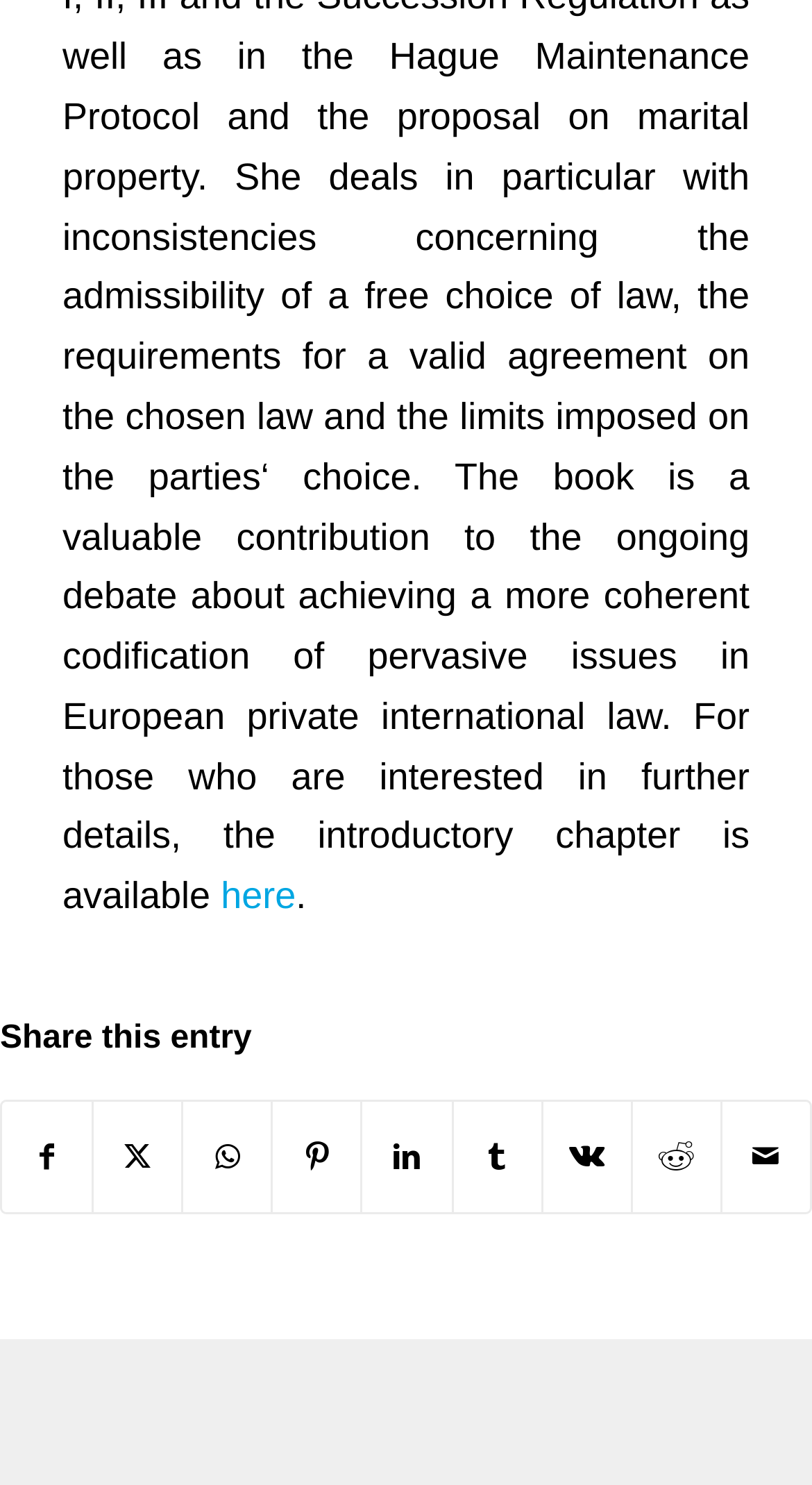Respond to the following question with a brief word or phrase:
What is the position of the 'Share on Twitter' link?

Second